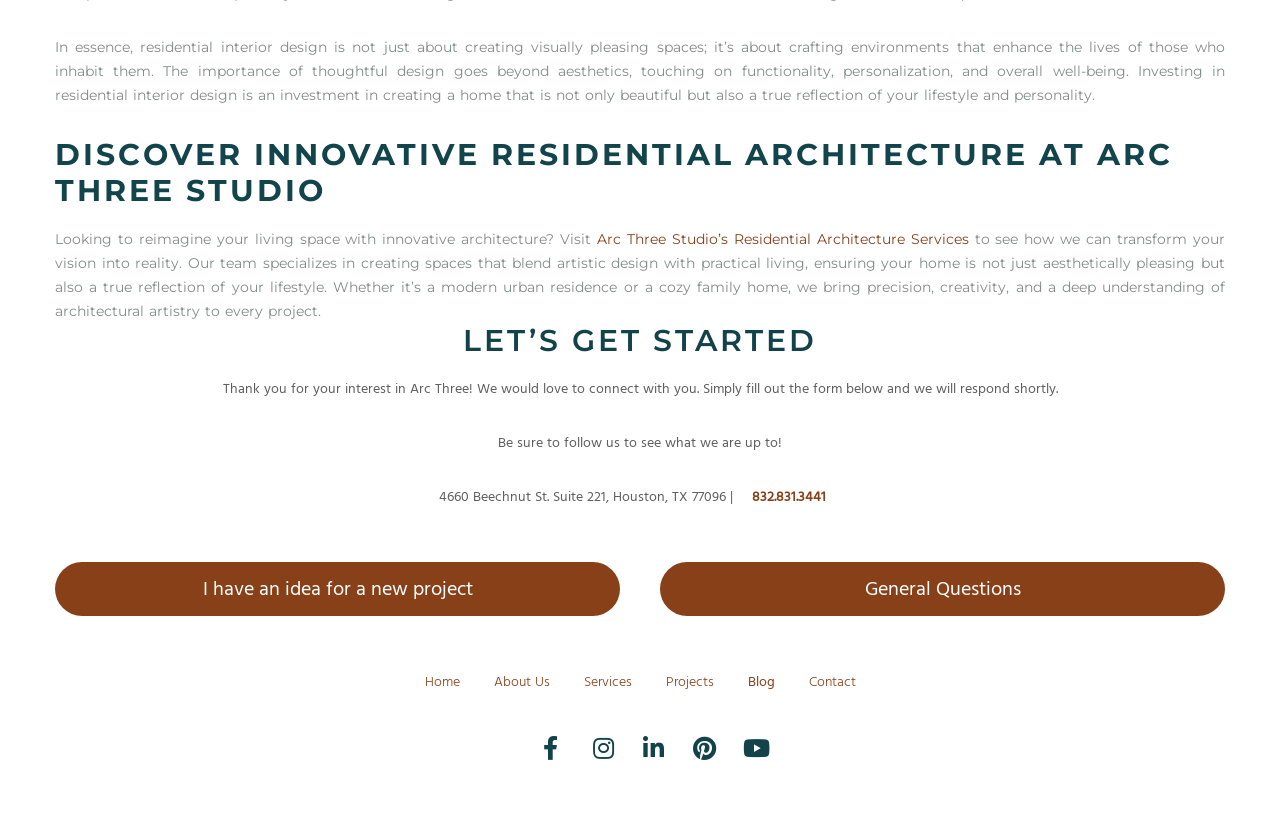What can be done on the 'Residential Architecture Services' page?
Based on the visual, give a brief answer using one word or a short phrase.

Transform vision into reality